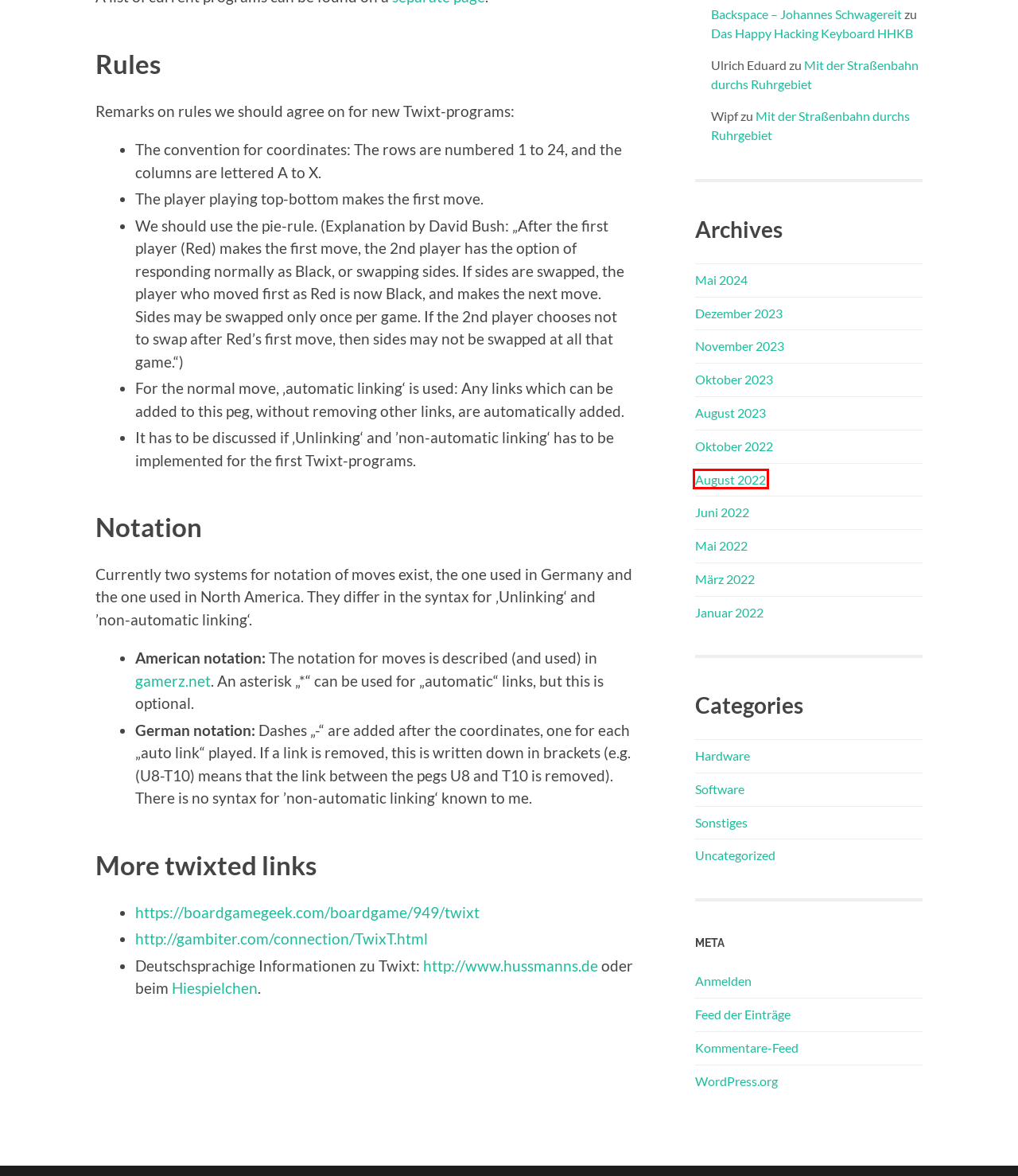Analyze the screenshot of a webpage with a red bounding box and select the webpage description that most accurately describes the new page resulting from clicking the element inside the red box. Here are the candidates:
A. Blog-Werkzeug, Publishing-Plattform und CMS – WordPress.org Deutsch
B. März 2022 – Johannes Schwagereit
C. Sonstiges – Johannes Schwagereit
D. August 2022 – Johannes Schwagereit
E. Software – Johannes Schwagereit
F. Uncategorized – Johannes Schwagereit
G. TwixT - Rules and strategy of connection games
H. Hardware – Johannes Schwagereit

D